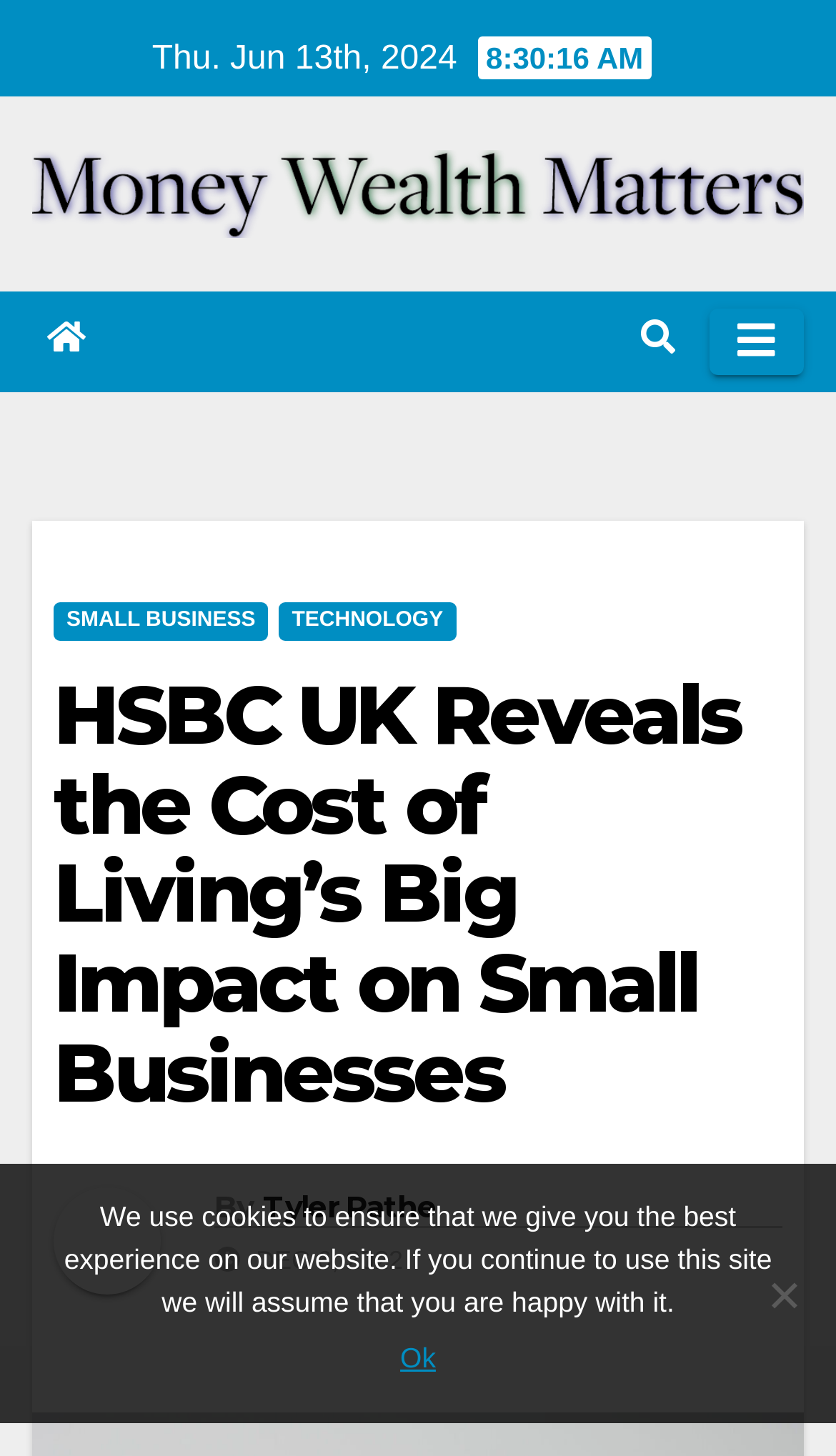Who is the author of the article?
From the image, respond with a single word or phrase.

Tyler Pathe